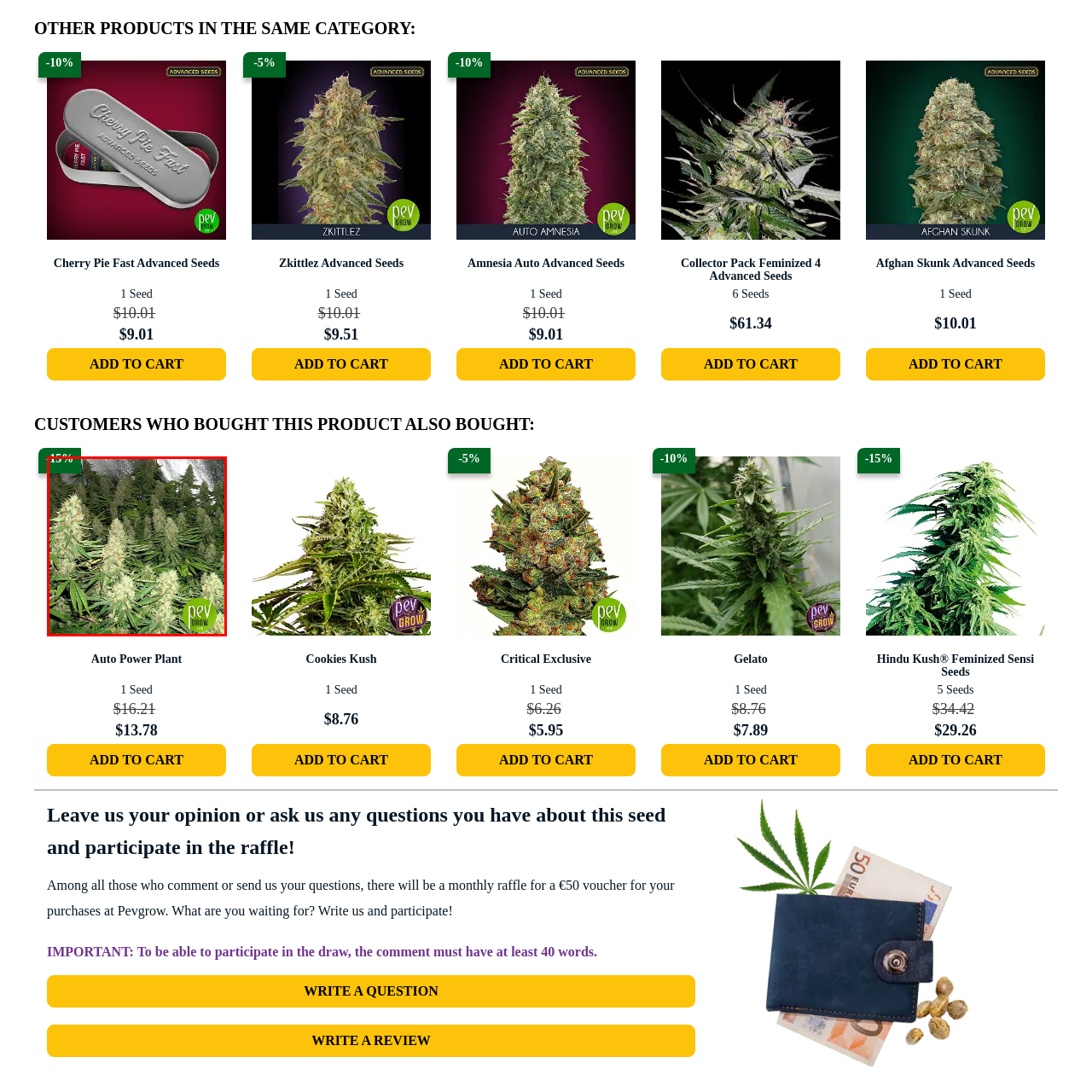Concentrate on the image marked by the red box, What is the brand name?
 Your answer should be a single word or phrase.

Pev Grow